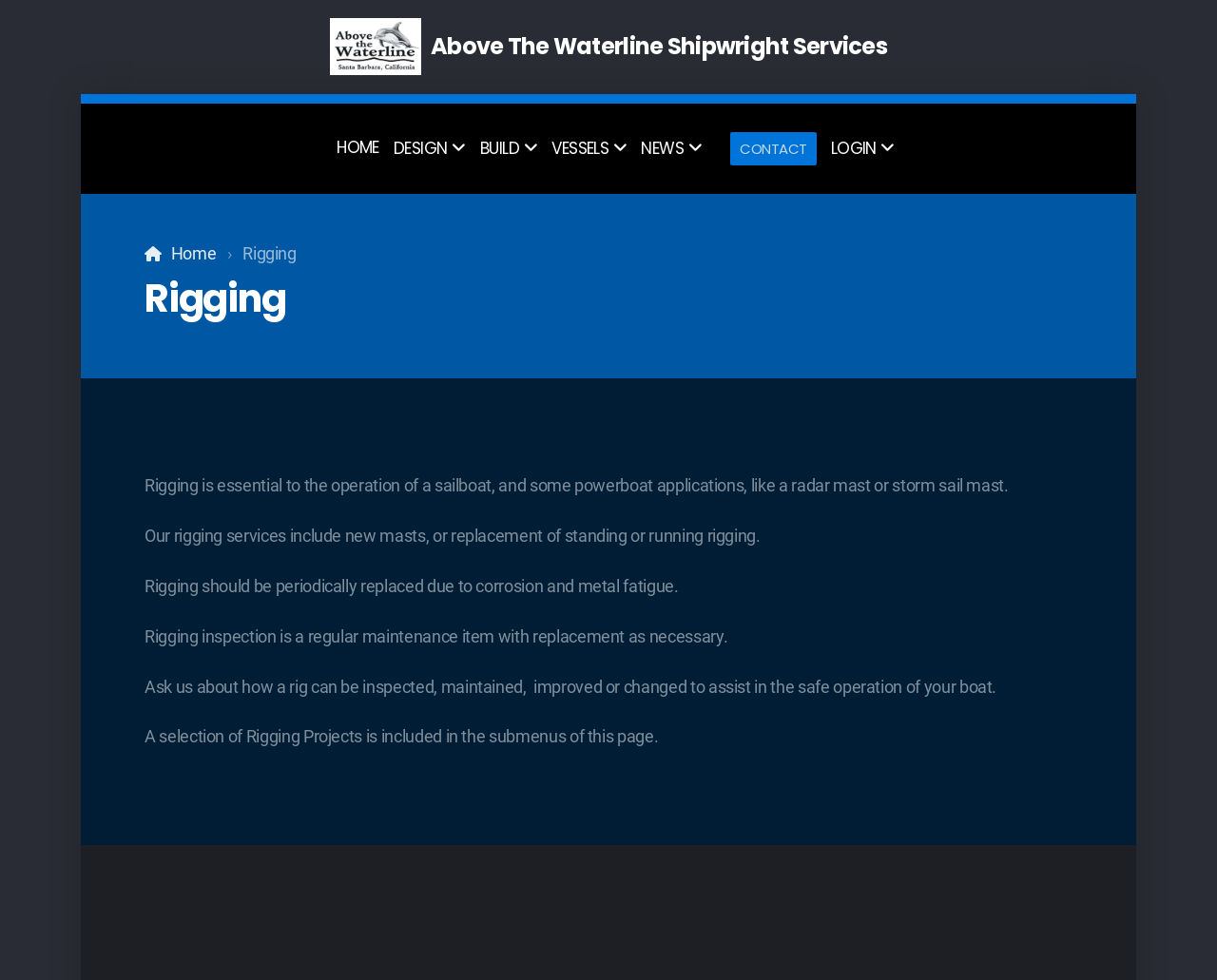Kindly provide the bounding box coordinates of the section you need to click on to fulfill the given instruction: "Click on the 'HOME' link".

[0.277, 0.138, 0.312, 0.166]